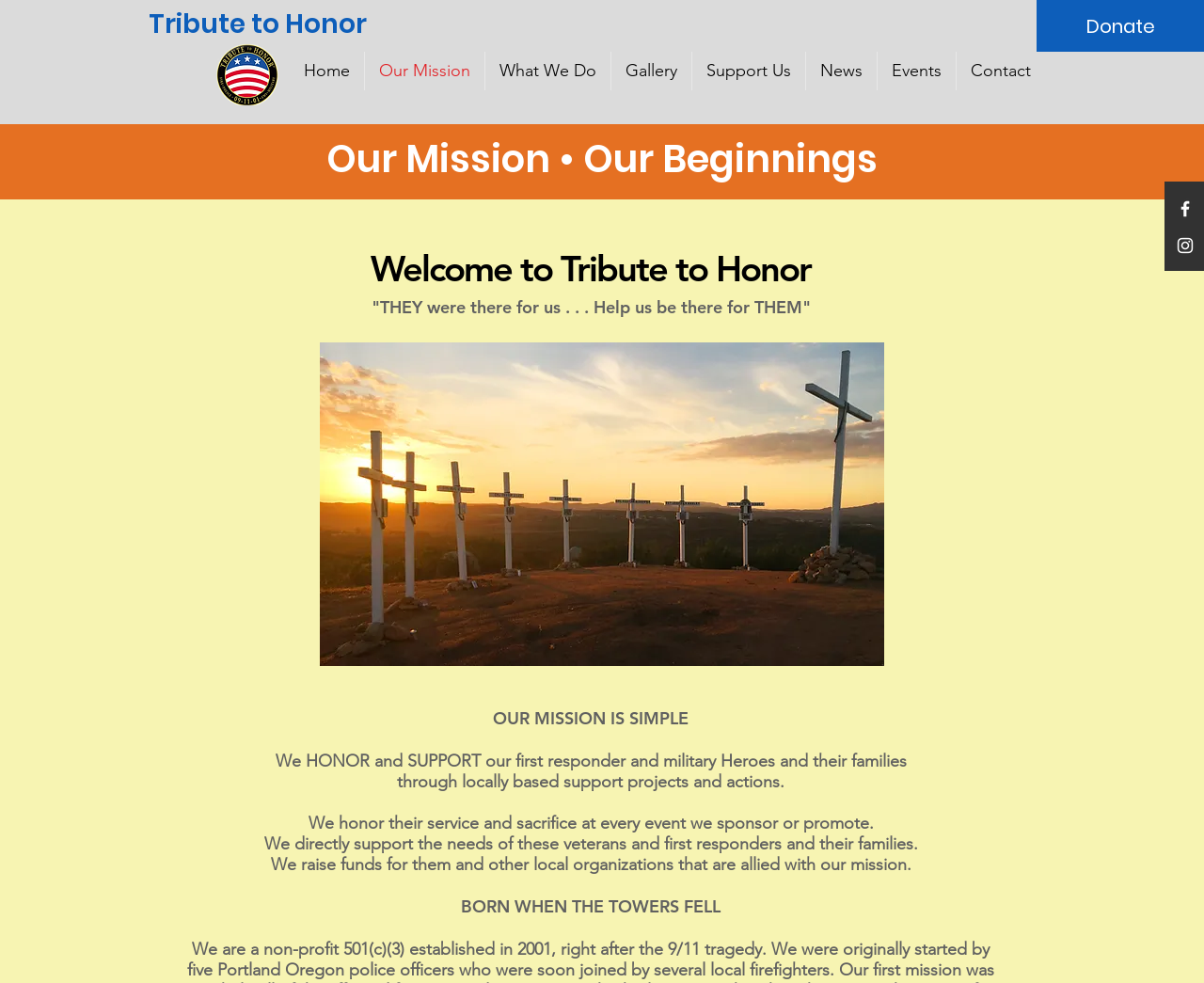Describe all the significant parts and information present on the webpage.

The webpage is dedicated to "Tribute to Honor", an organization that supports first responders and military heroes and their families. At the top right corner, there is a social bar with links to Facebook and Instagram, represented by white icons. Below the social bar, there is a logo of "Tribute to Honor" and a navigation menu with links to various sections of the website, including "Home", "Our Mission", "What We Do", "Gallery", "Support Us", "News", "Events", and "Contact".

The main content of the webpage is divided into sections. The first section has a heading "Our Mission • Our Beginnings" and a subheading "Welcome to Tribute to Honor". Below this, there is a quote "THEY were there for us... Help us be there for THEM" in a prominent font.

The next section explains the organization's mission, stating "OUR MISSION IS SIMPLE" and elaborating that they honor and support first responders and military heroes and their families through locally based support projects and actions. This section also mentions that they honor their service and sacrifice at every event they sponsor or promote, directly support their needs, and raise funds for them and other local organizations allied with their mission.

At the bottom of the page, there is an image of a camp with crosses, and a heading "BORN WHEN THE TOWERS FELL". Overall, the webpage has a simple and clean design, with a focus on conveying the organization's mission and values.